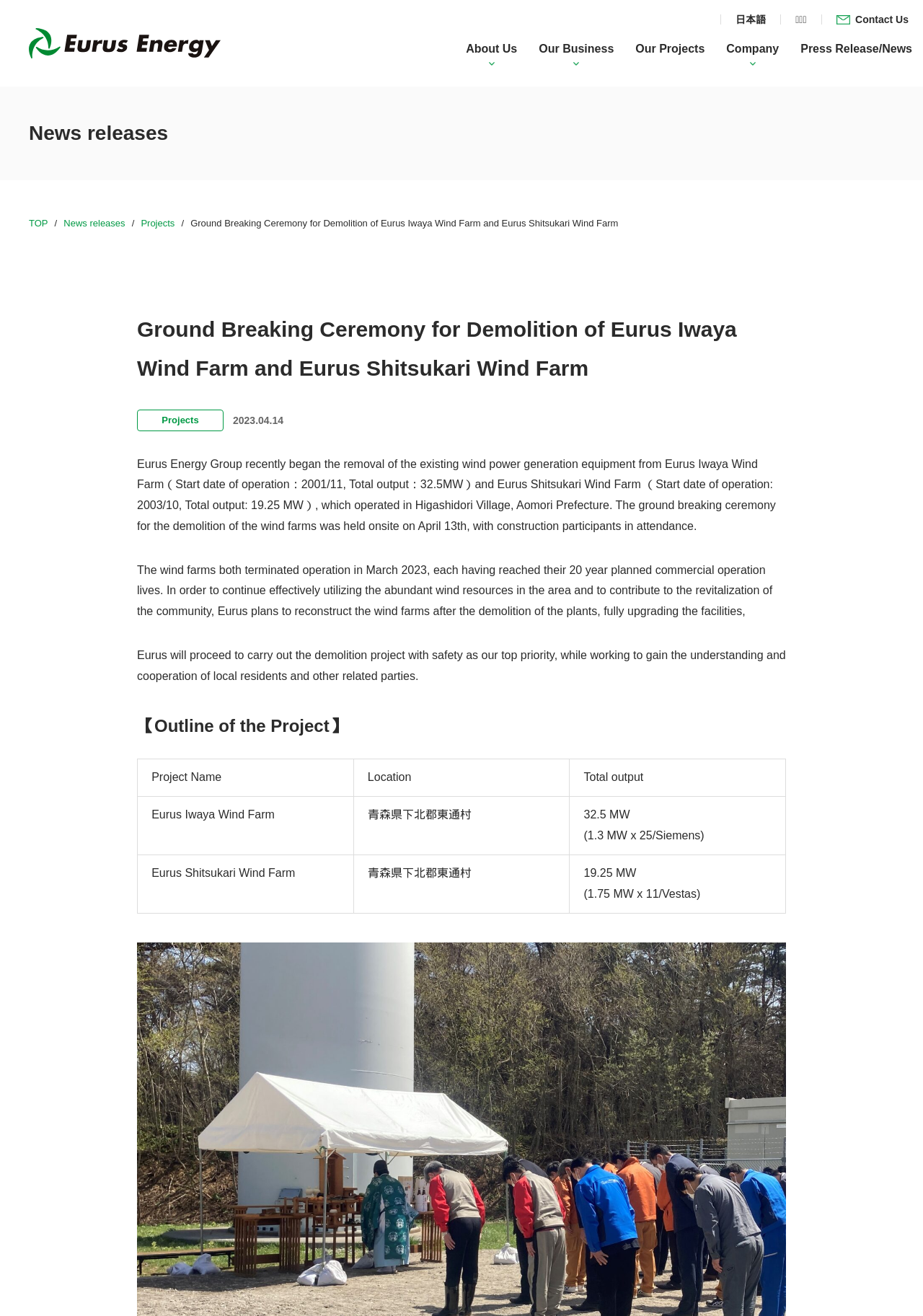Where are the wind farms located?
Using the visual information, reply with a single word or short phrase.

Aomori Prefecture